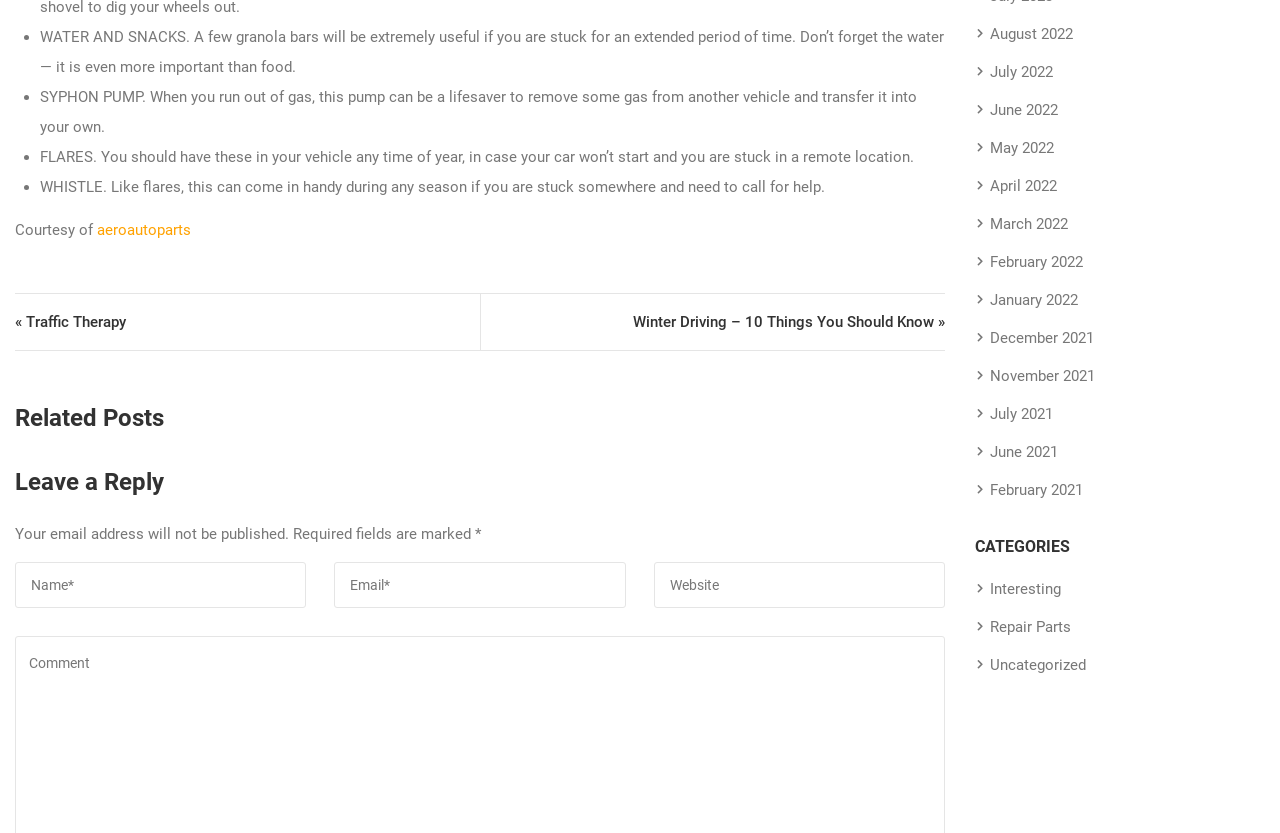Specify the bounding box coordinates of the area to click in order to follow the given instruction: "Click on the 'August 2022' link."

[0.773, 0.026, 0.838, 0.055]